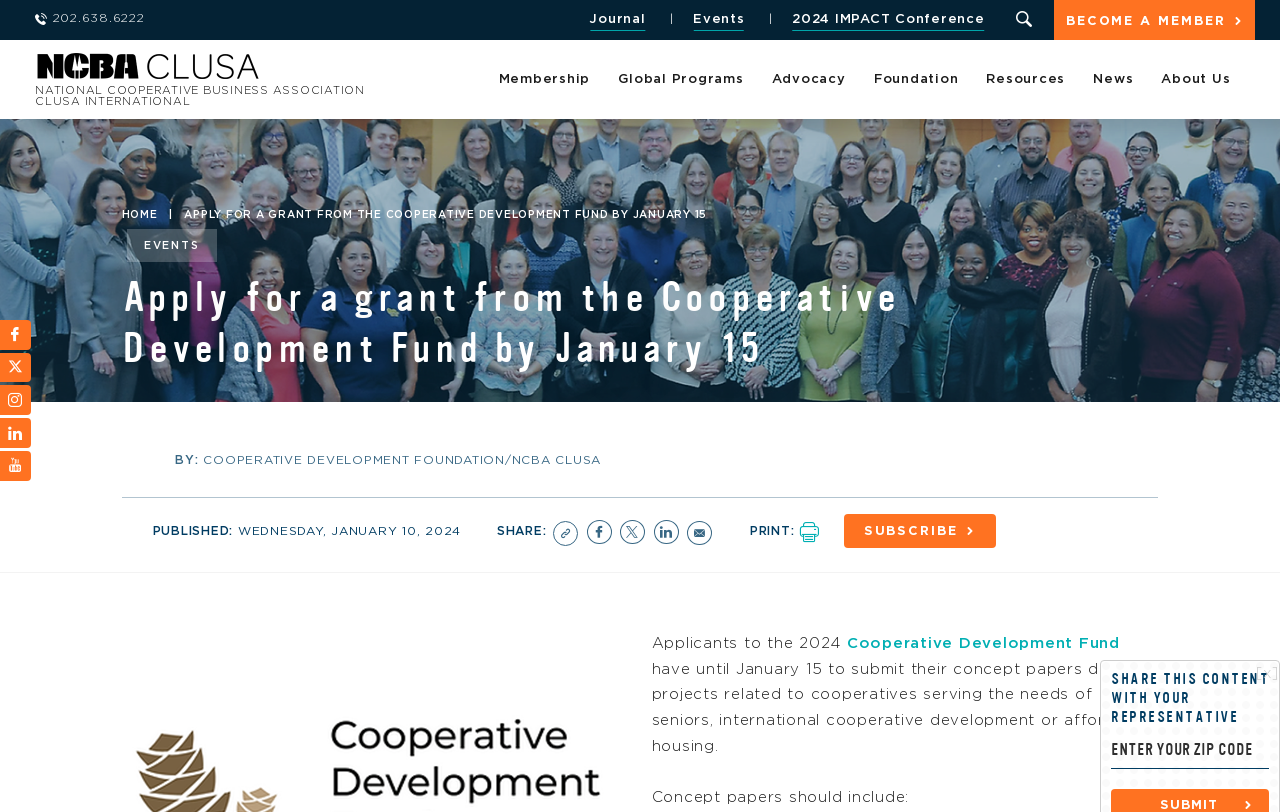Identify the bounding box coordinates of the part that should be clicked to carry out this instruction: "Read the journal".

[0.445, 0.0, 0.52, 0.049]